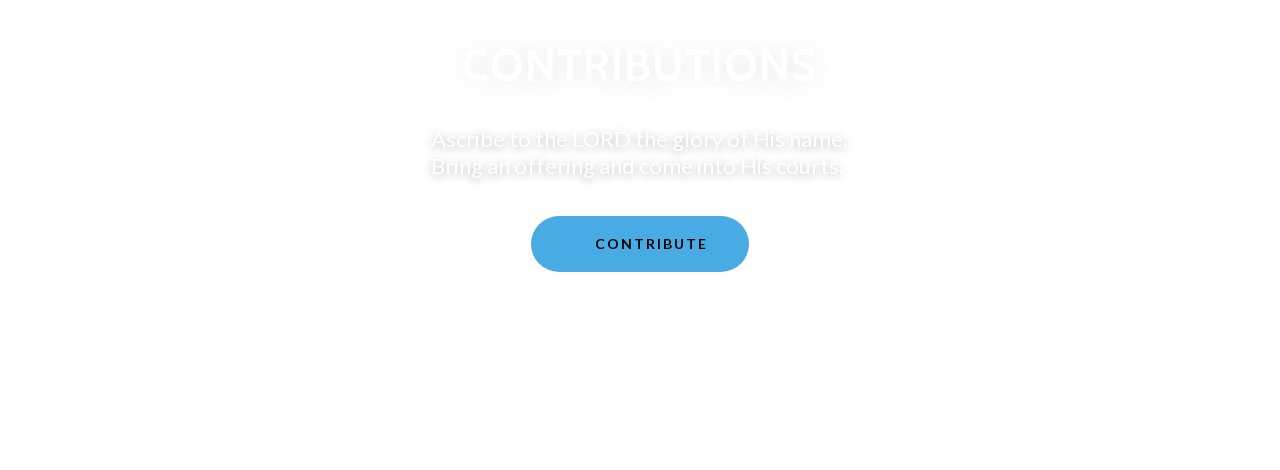Generate an elaborate caption that includes all aspects of the image.

The image features a prominent section titled "CONTRIBUTIONS," which is highlighted in bold, inviting participants to engage in charitable giving. Beneath the heading, a beautiful verse reads, "Ascribe to the LORD the glory of His name; Bring an offering and come into His courts," emphasizing the spiritual significance of contributions. Centrally placed is a blue button labeled "CONTRIBUTE," encouraging users to click and make their donations easily. The minimalistic and serene design of this section underscores the importance of generosity within the community.